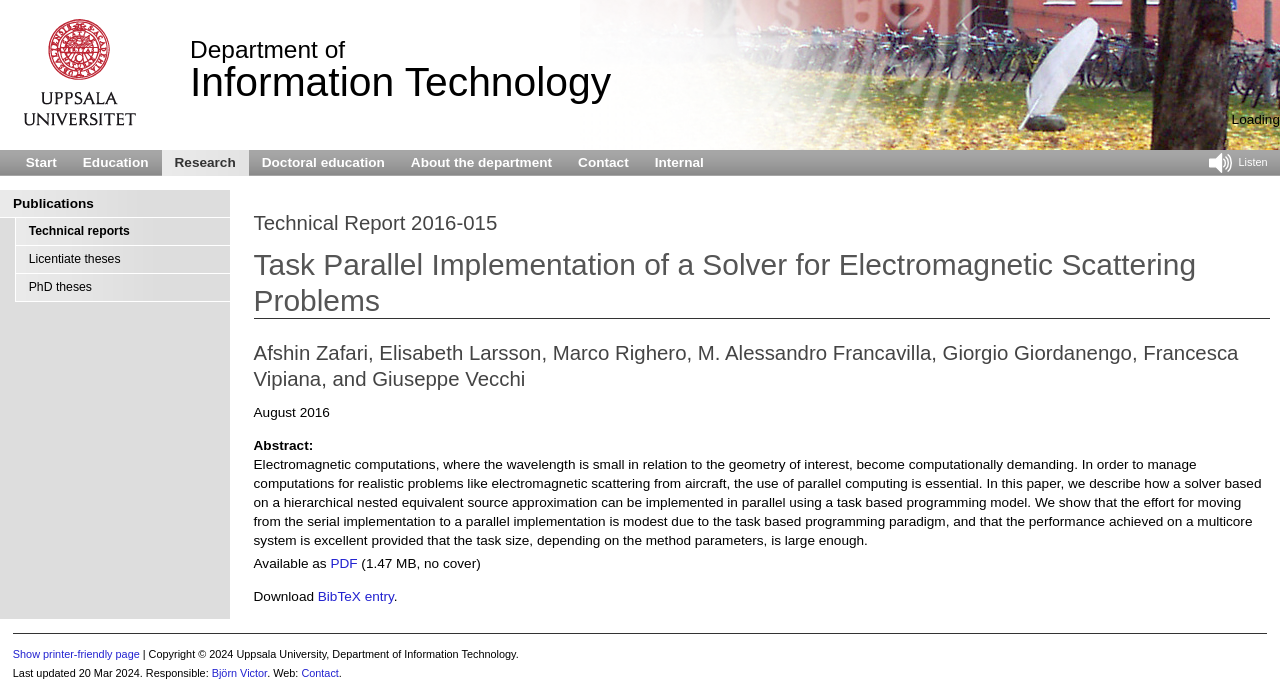Please pinpoint the bounding box coordinates for the region I should click to adhere to this instruction: "Download the PDF of the technical report".

[0.258, 0.818, 0.279, 0.84]